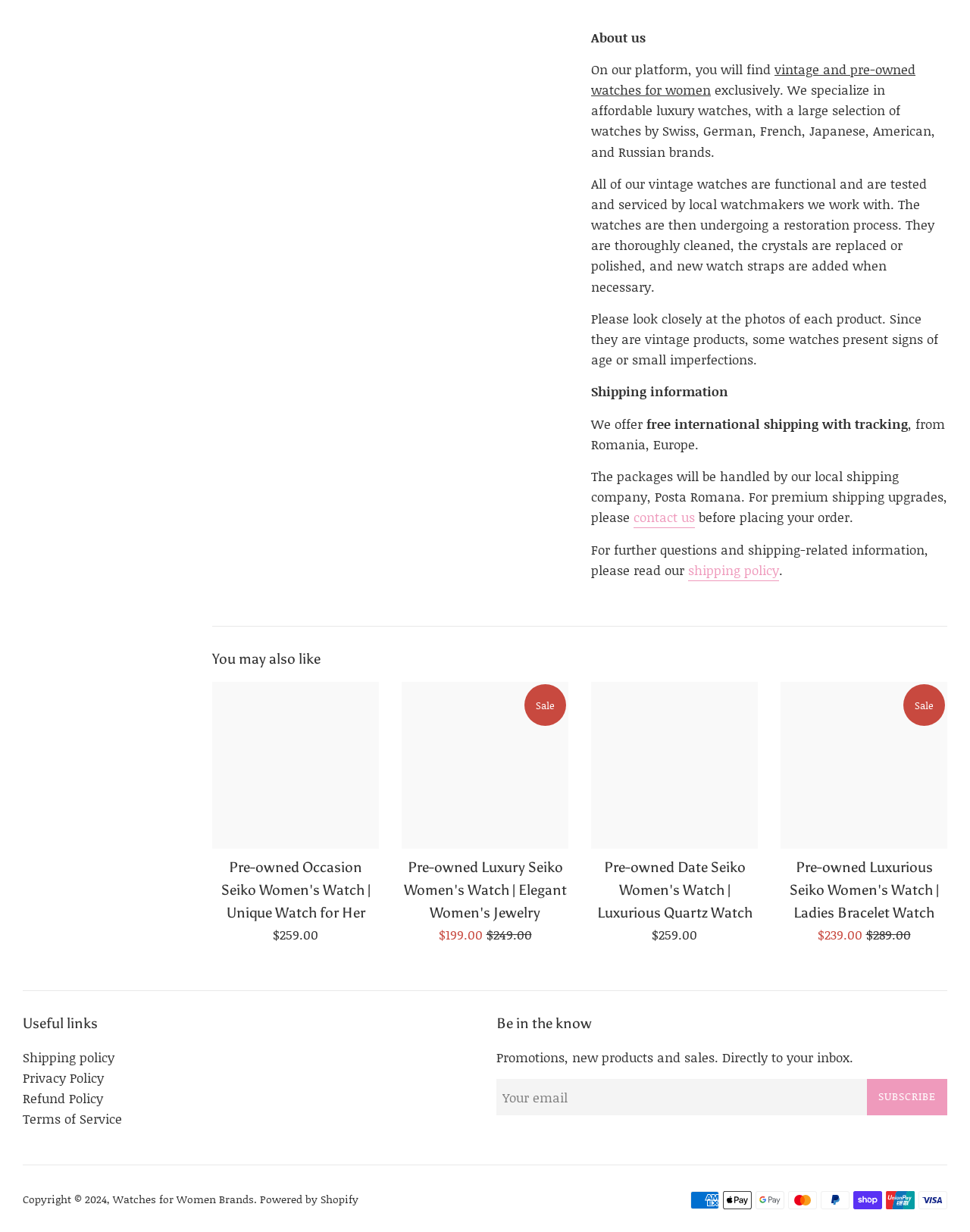Determine the bounding box coordinates of the clickable element to achieve the following action: 'view Watches for Women Brands'. Provide the coordinates as four float values between 0 and 1, formatted as [left, top, right, bottom].

[0.116, 0.967, 0.262, 0.98]